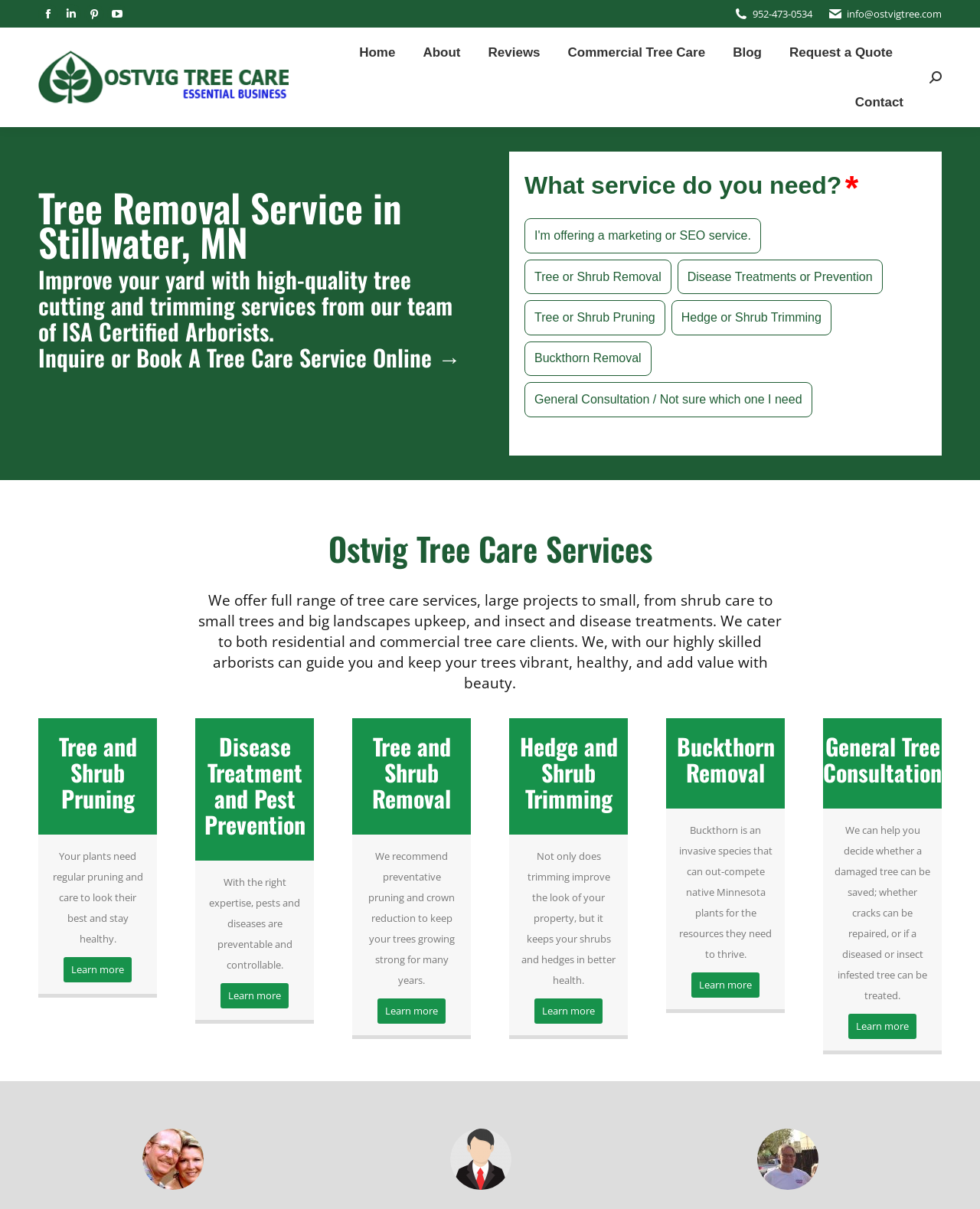Use a single word or phrase to answer this question: 
How many social media links are there?

4